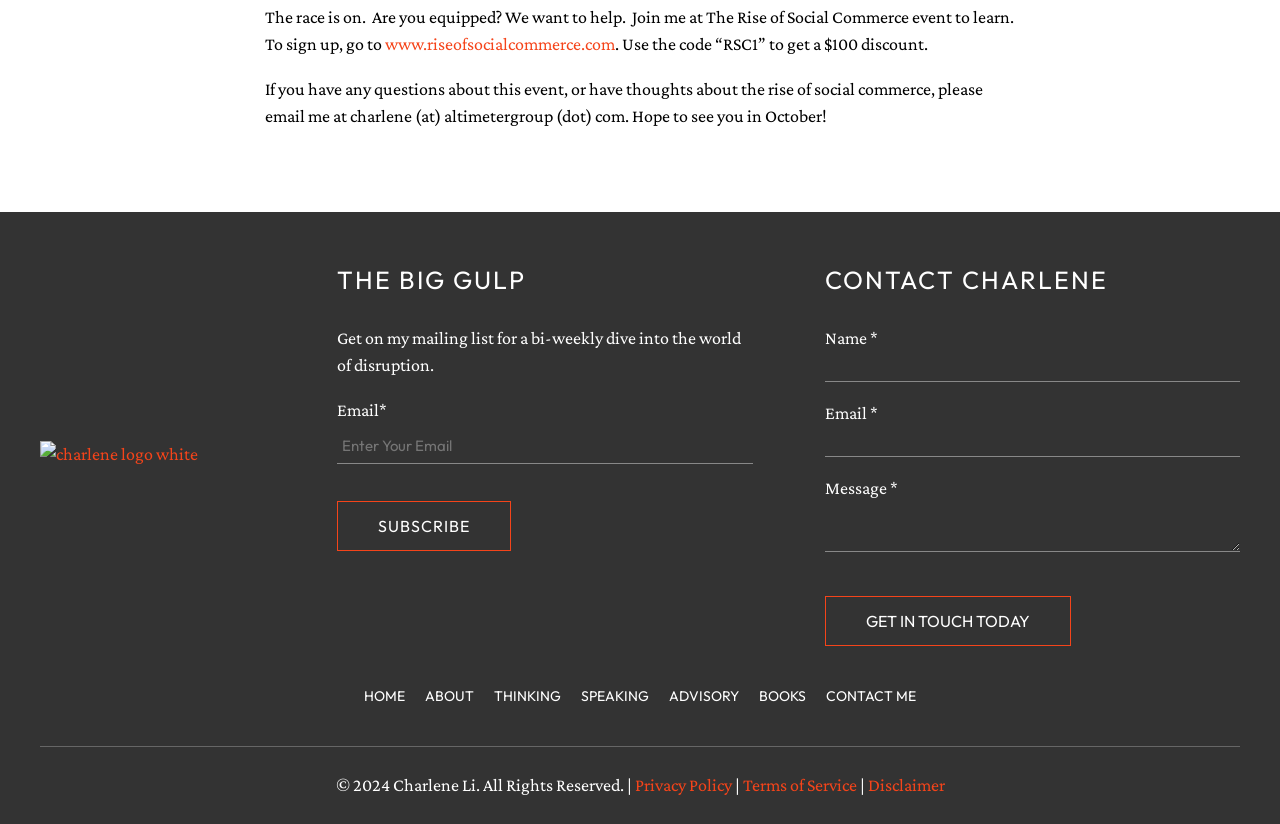Respond with a single word or phrase:
What is the primary focus of the webpage?

Charlene Li's personal website